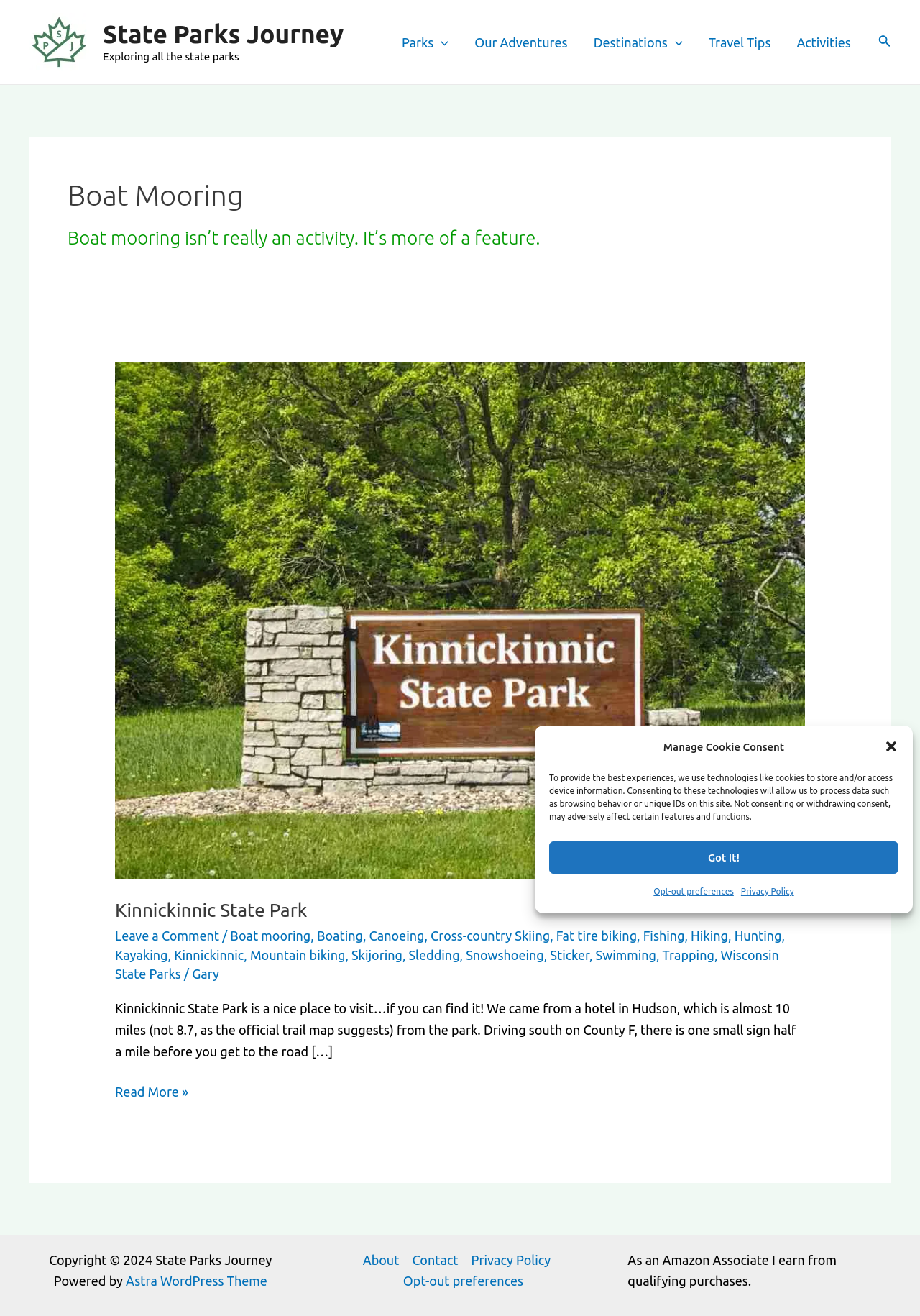Determine the bounding box coordinates of the clickable area required to perform the following instruction: "Contact Us through the link". The coordinates should be represented as four float numbers between 0 and 1: [left, top, right, bottom].

None